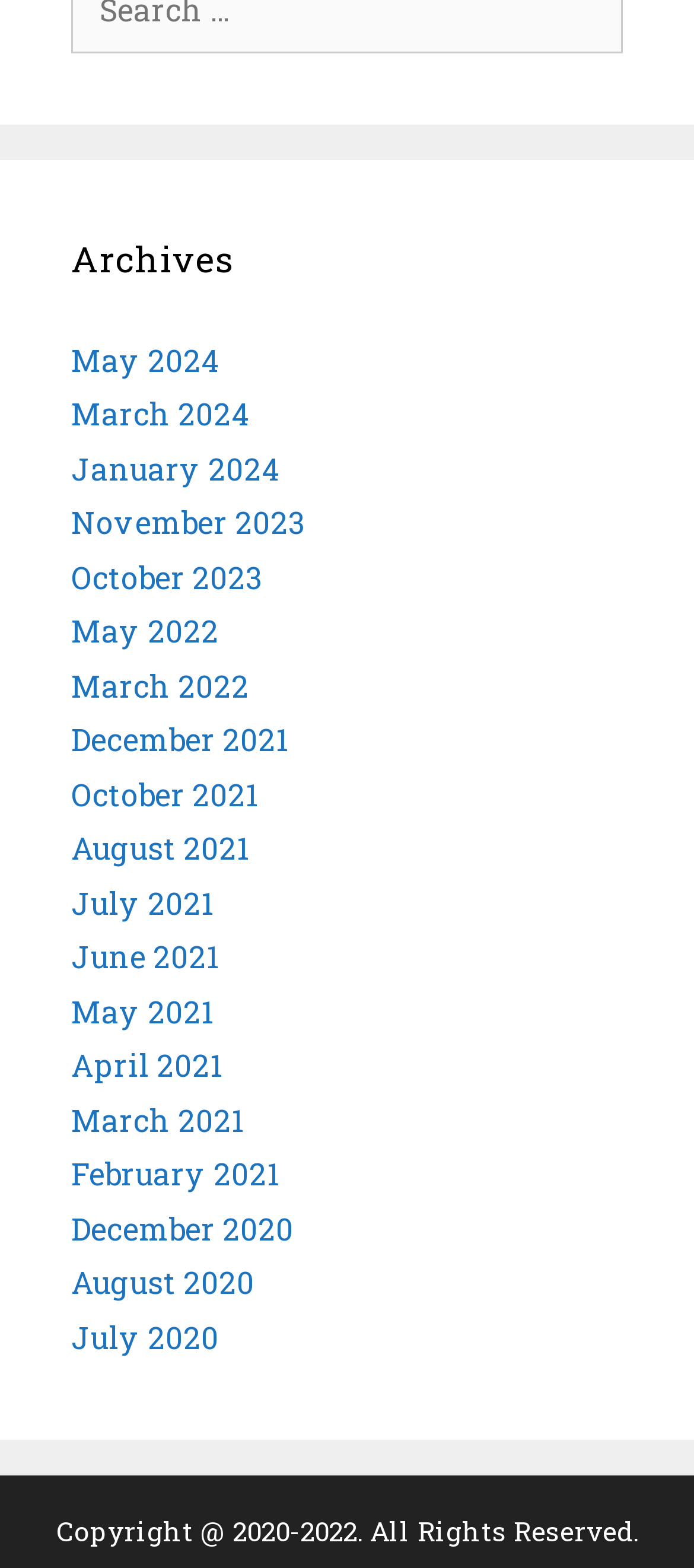Please identify the bounding box coordinates of the element's region that I should click in order to complete the following instruction: "view archives for March 2022". The bounding box coordinates consist of four float numbers between 0 and 1, i.e., [left, top, right, bottom].

[0.103, 0.424, 0.359, 0.45]